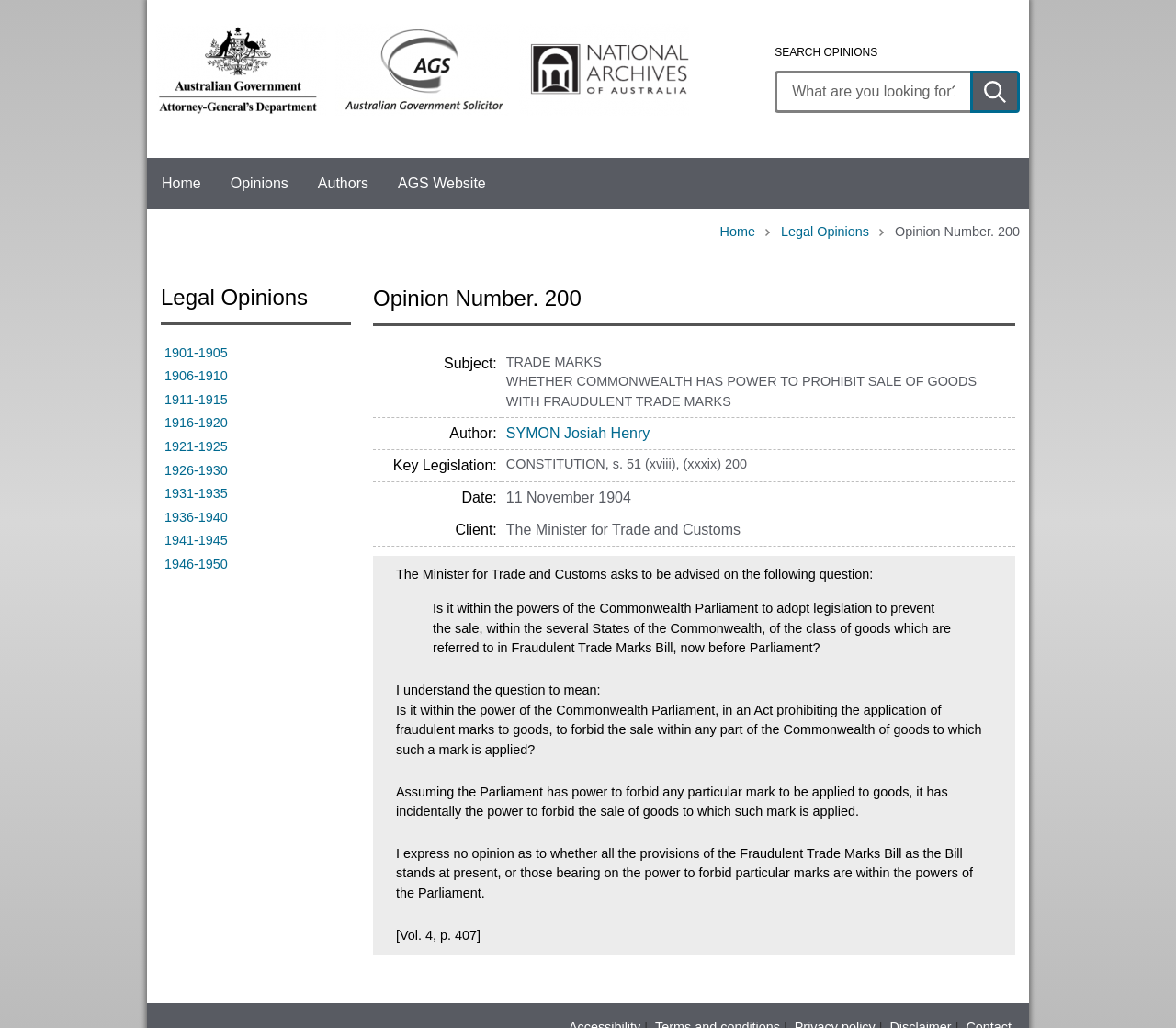Provide a one-word or brief phrase answer to the question:
What is the name of the department whose logo is displayed?

Attorney-General's Department